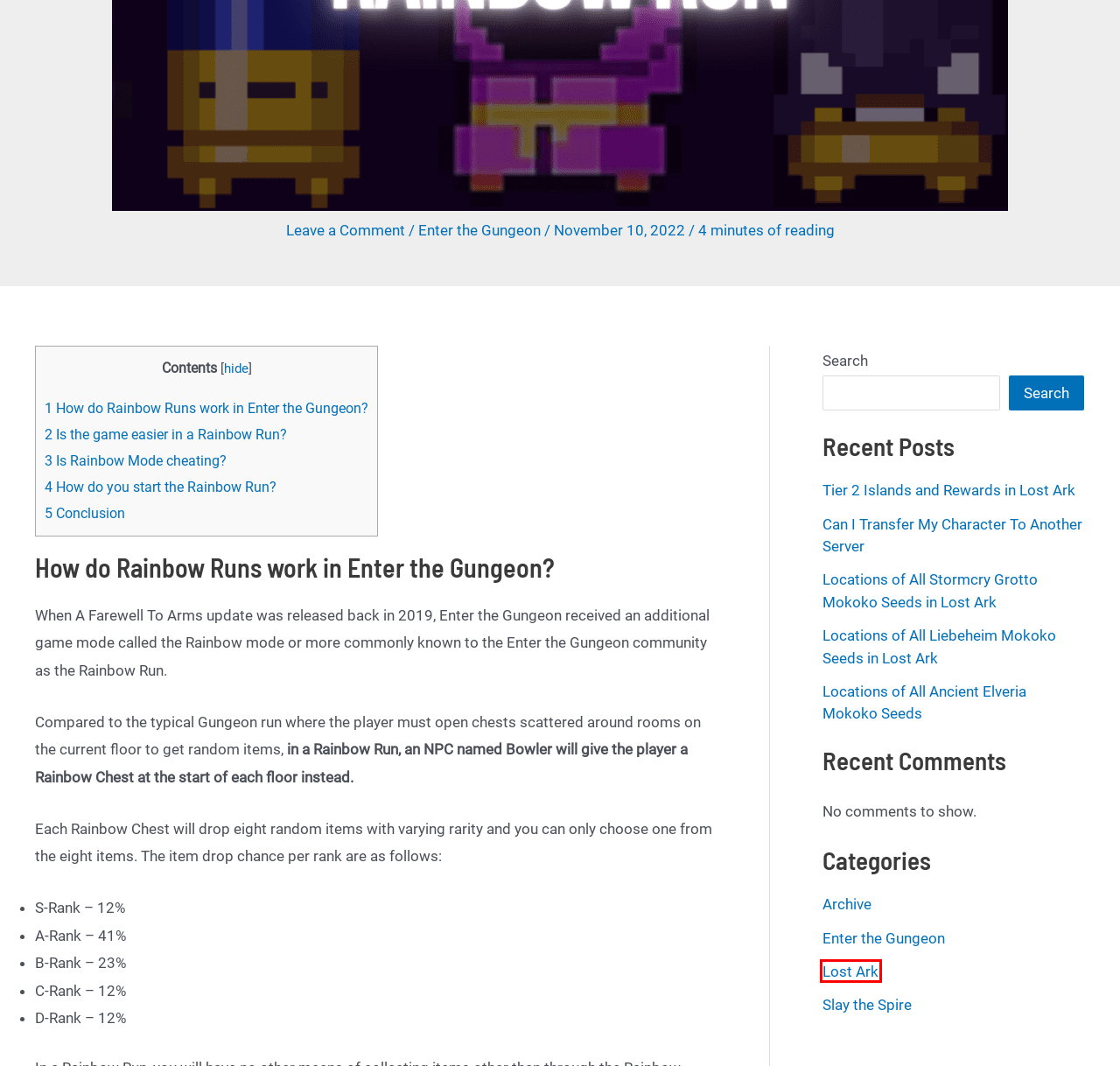Examine the screenshot of a webpage with a red bounding box around a specific UI element. Identify which webpage description best matches the new webpage that appears after clicking the element in the red bounding box. Here are the candidates:
A. Enter the Gungeon - Chart X Games
B. Slay the Spire - Chart X Games
C. Archive - Chart X Games
D. Locations of All Ancient Elveria Mokoko Seeds - Chart X Games
E. Lost Ark - Chart X Games
F. Can I Transfer My Character To Another Server - Chart X Games
G. Locations of All Liebeheim Mokoko Seeds in Lost Ark - Chart X Games
H. Locations of All Stormcry Grotto Mokoko Seeds in Lost Ark - Chart X Games

E